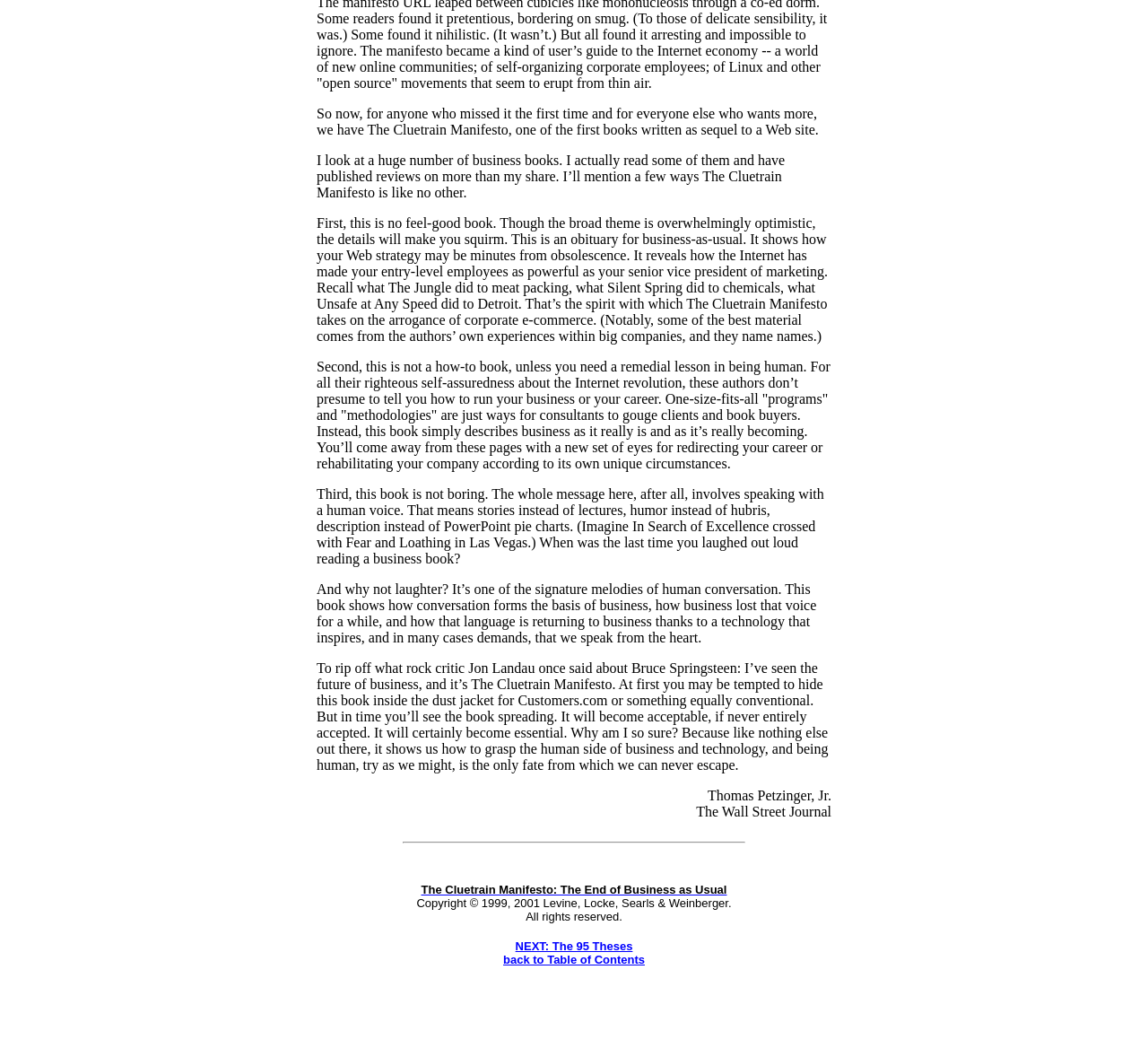Given the element description back to Table of Contents, predict the bounding box coordinates for the UI element in the webpage screenshot. The format should be (top-left x, top-left y, bottom-right x, bottom-right y), and the values should be between 0 and 1.

[0.438, 0.9, 0.562, 0.915]